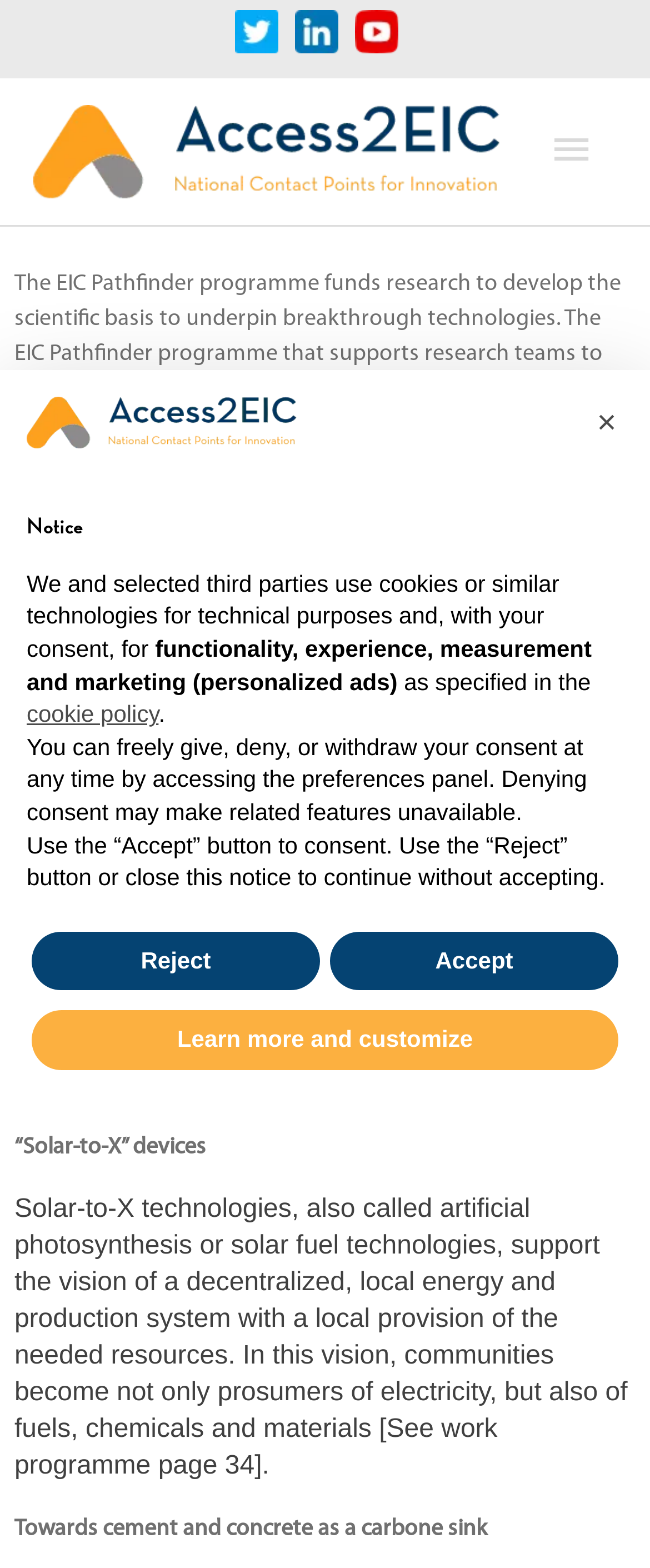Please give a succinct answer using a single word or phrase:
What is the EIC Pathfinder programme about?

Funding research for breakthrough technologies